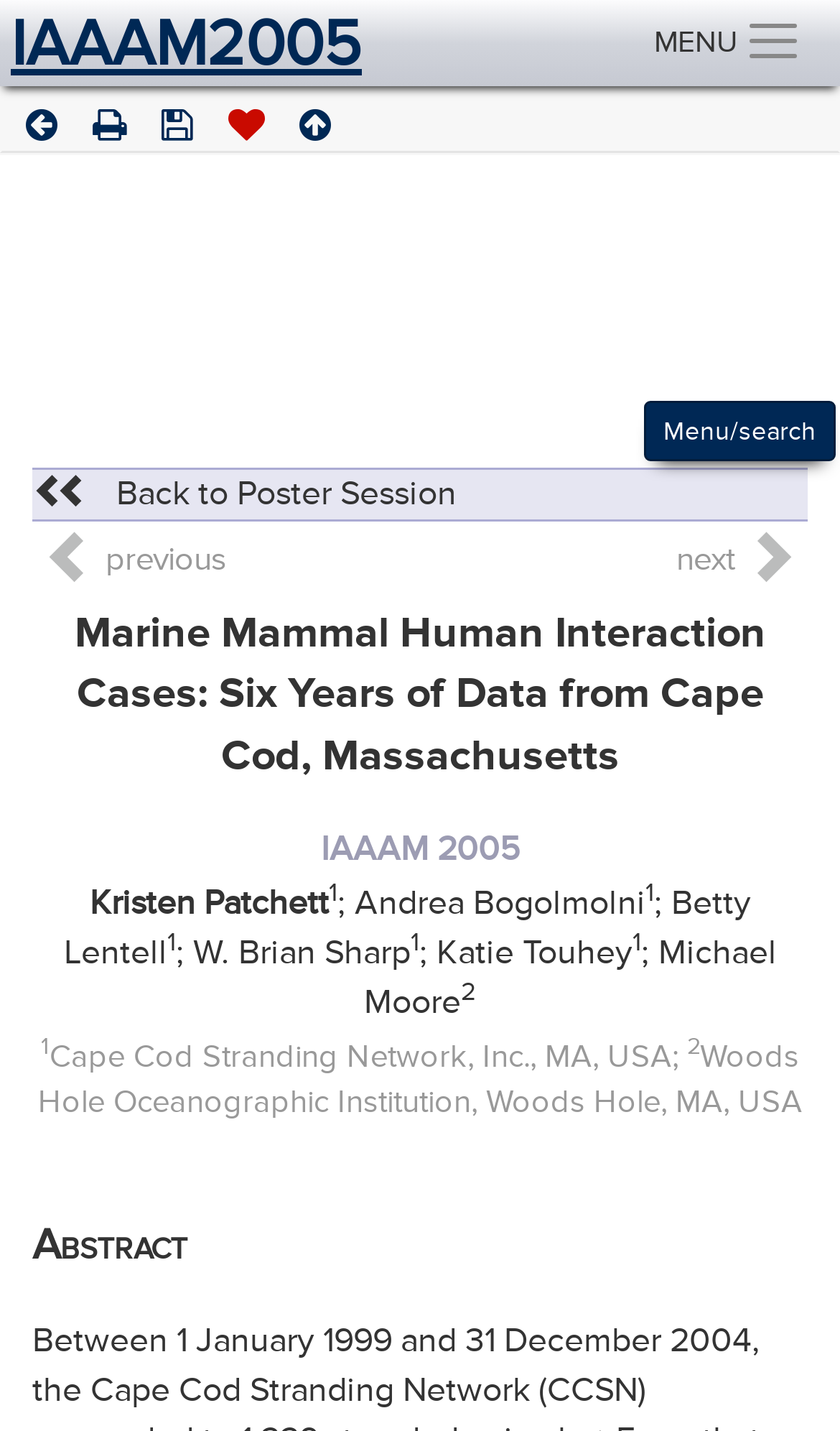How many links are there in the navigation menu?
Answer briefly with a single word or phrase based on the image.

5